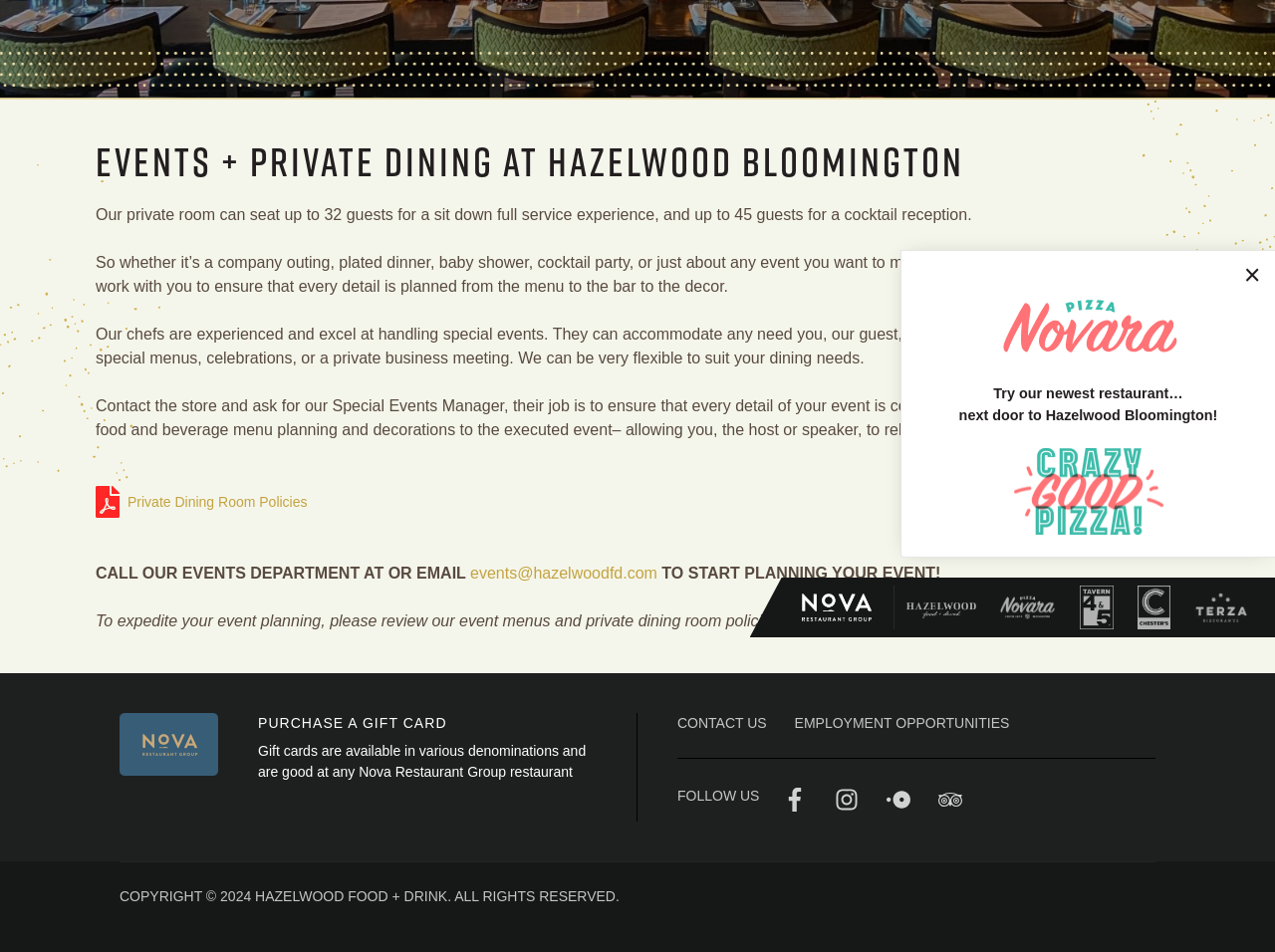Mark the bounding box of the element that matches the following description: "alt="Nova Restaurant Group"".

[0.629, 0.623, 0.683, 0.653]